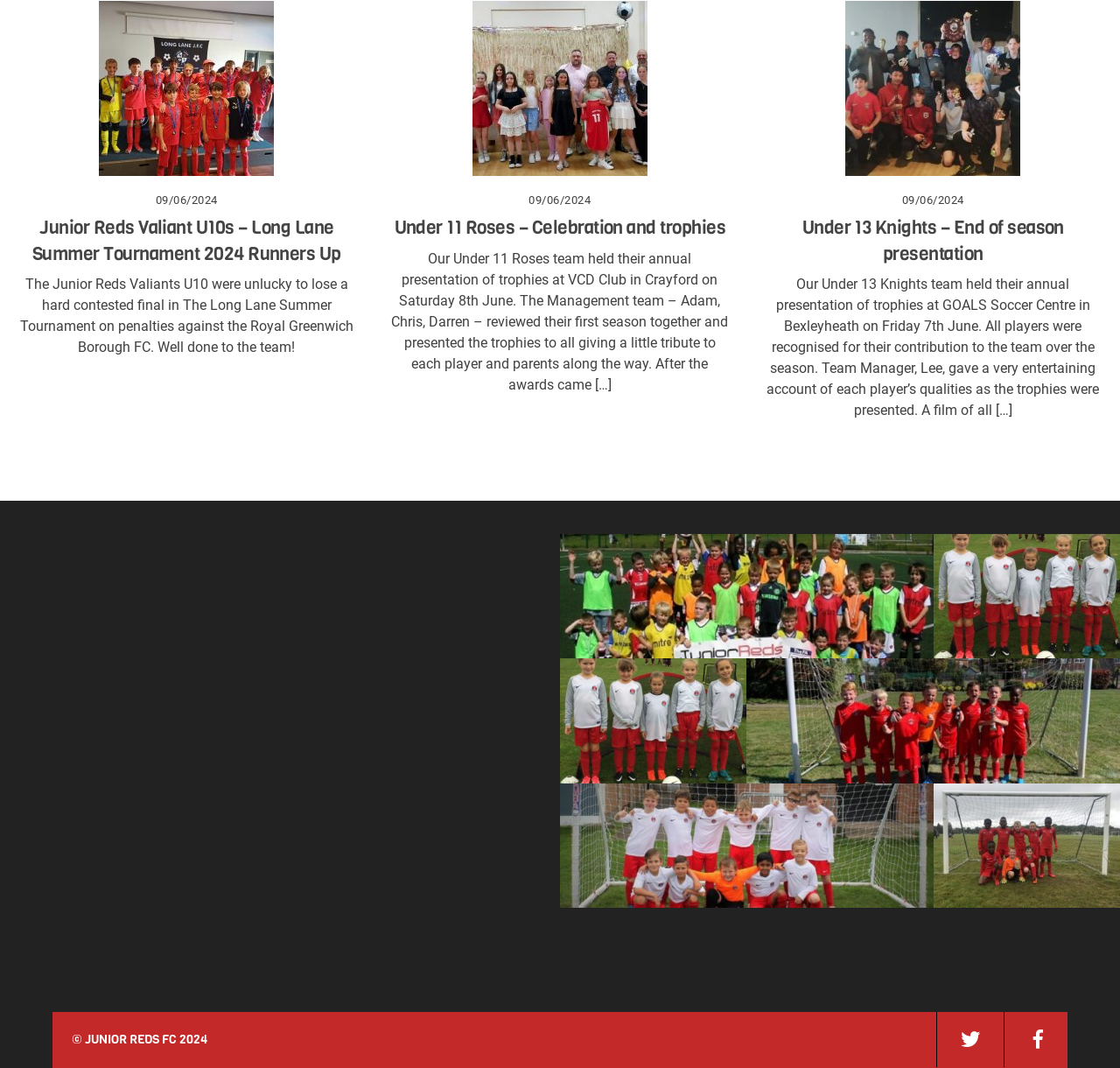Identify the bounding box coordinates of the element that should be clicked to fulfill this task: "Click the 'Business fields' link". The coordinates should be provided as four float numbers between 0 and 1, i.e., [left, top, right, bottom].

None